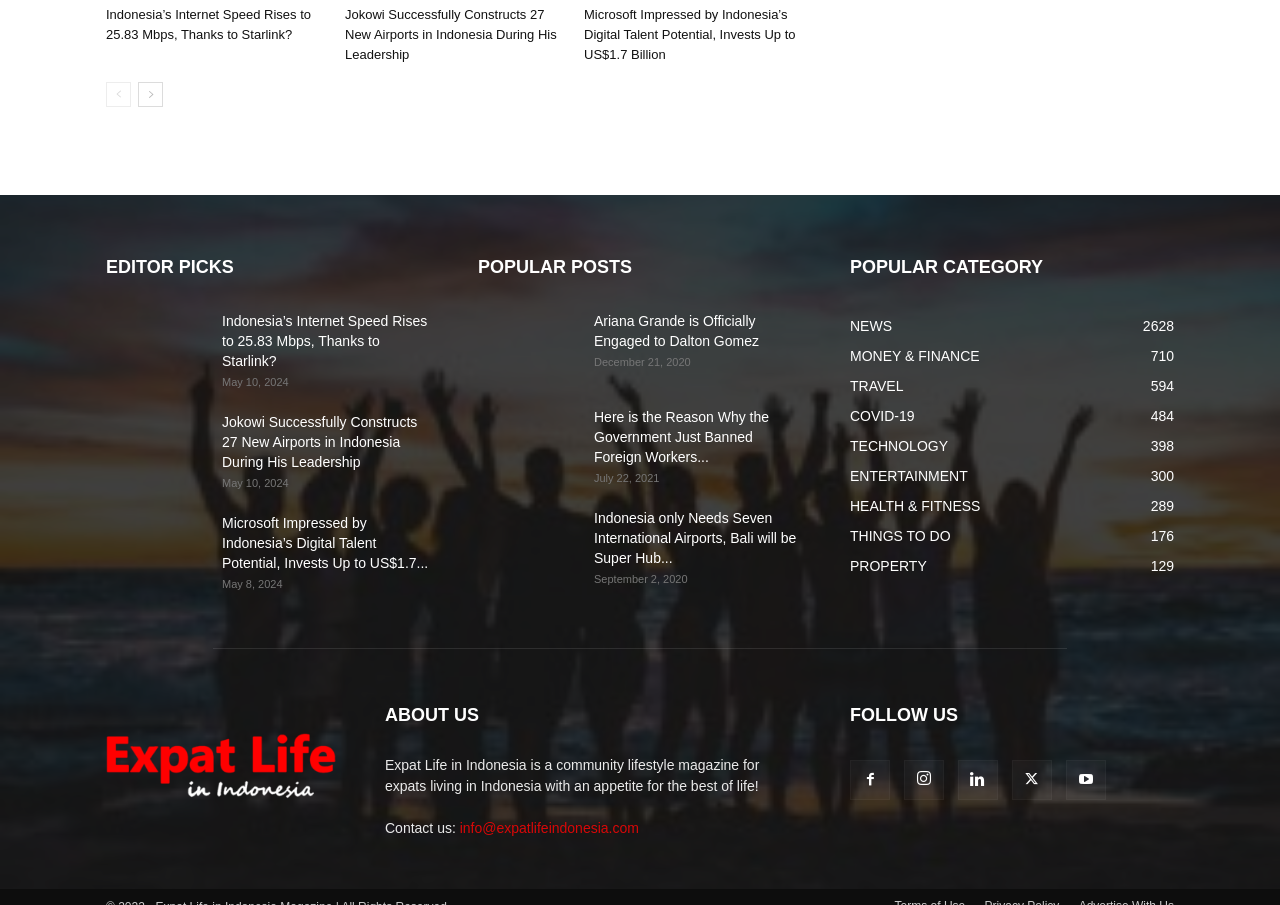Could you provide the bounding box coordinates for the portion of the screen to click to complete this instruction: "Read 'Indonesia’s Internet Speed Rises to 25.83 Mbps, Thanks to Starlink?' article"?

[0.083, 0.058, 0.253, 0.102]